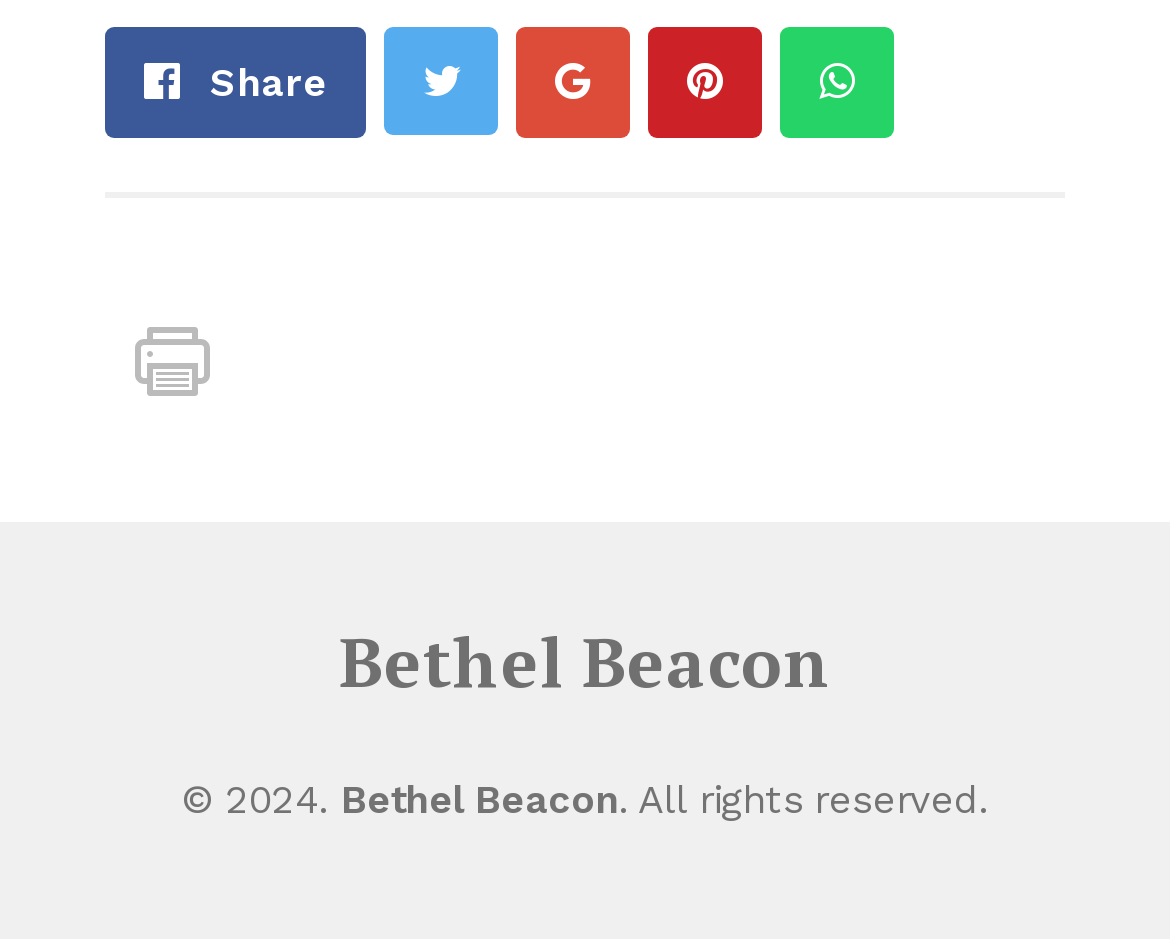Provide a one-word or short-phrase answer to the question:
How many social media sharing options are available?

5